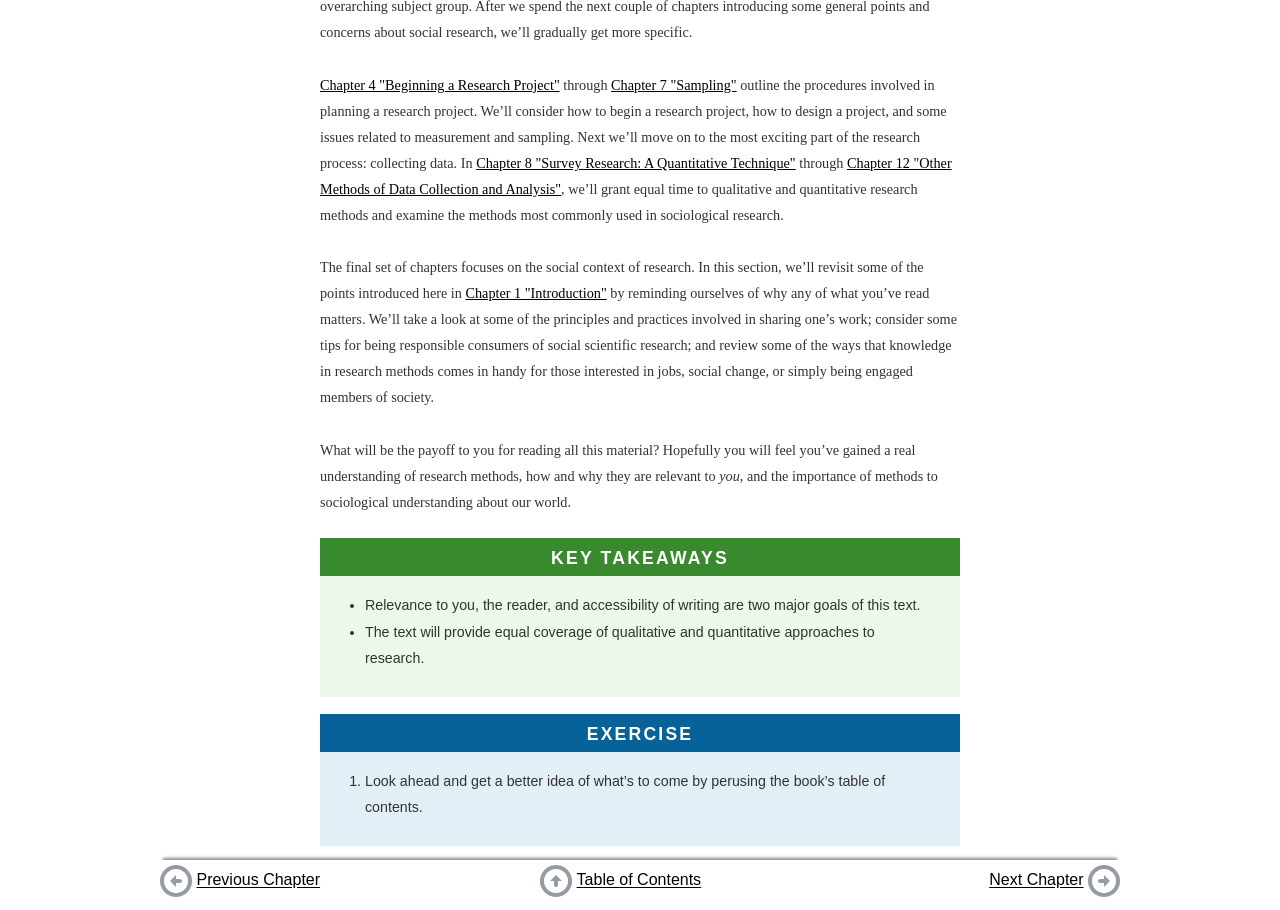Please specify the bounding box coordinates of the area that should be clicked to accomplish the following instruction: "View the table of contents". The coordinates should consist of four float numbers between 0 and 1, i.e., [left, top, right, bottom].

[0.45, 0.958, 0.548, 0.976]